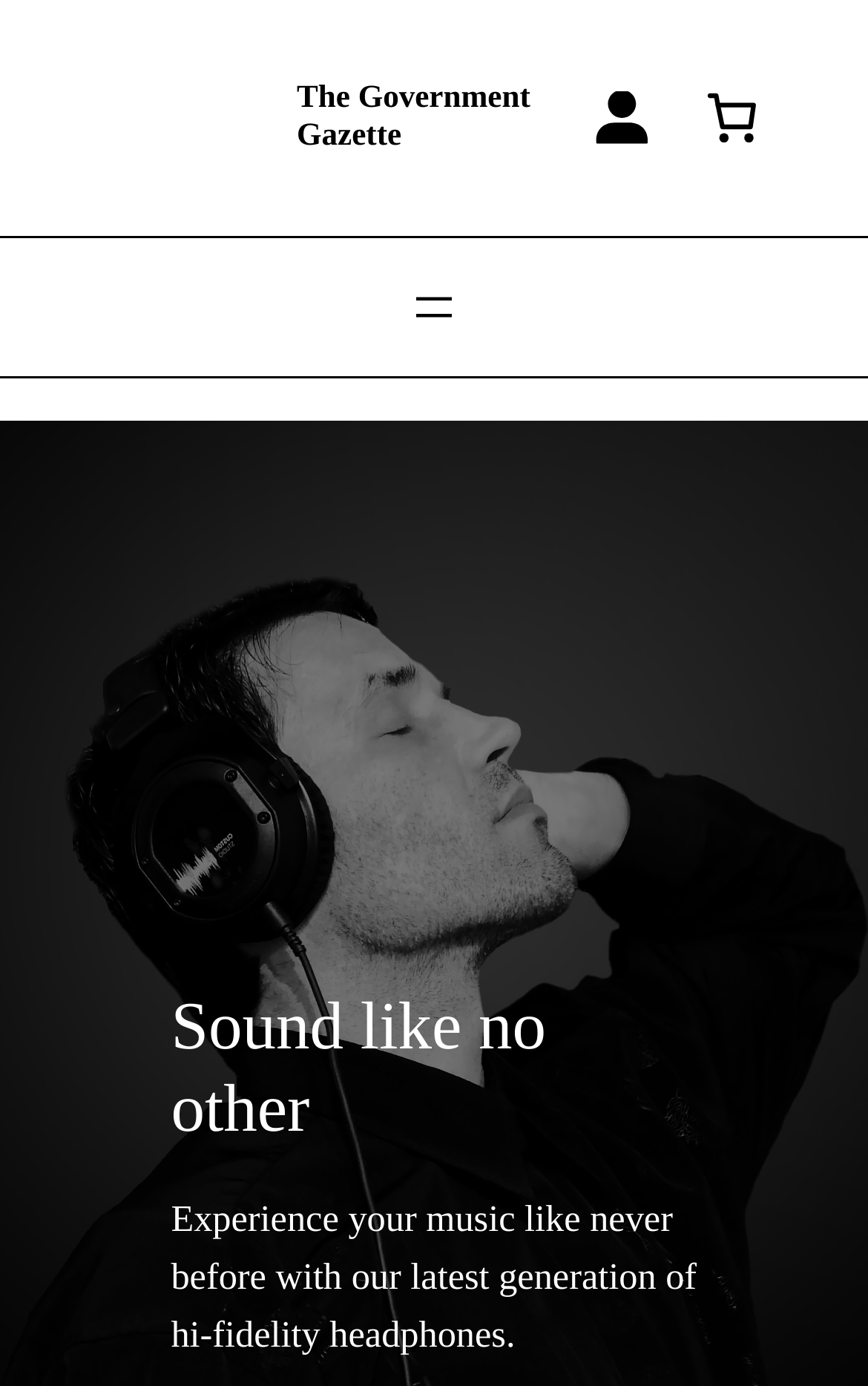What is the topic of the text below the heading 'Sound like no other'?
Refer to the image and provide a one-word or short phrase answer.

Hi-fidelity headphones